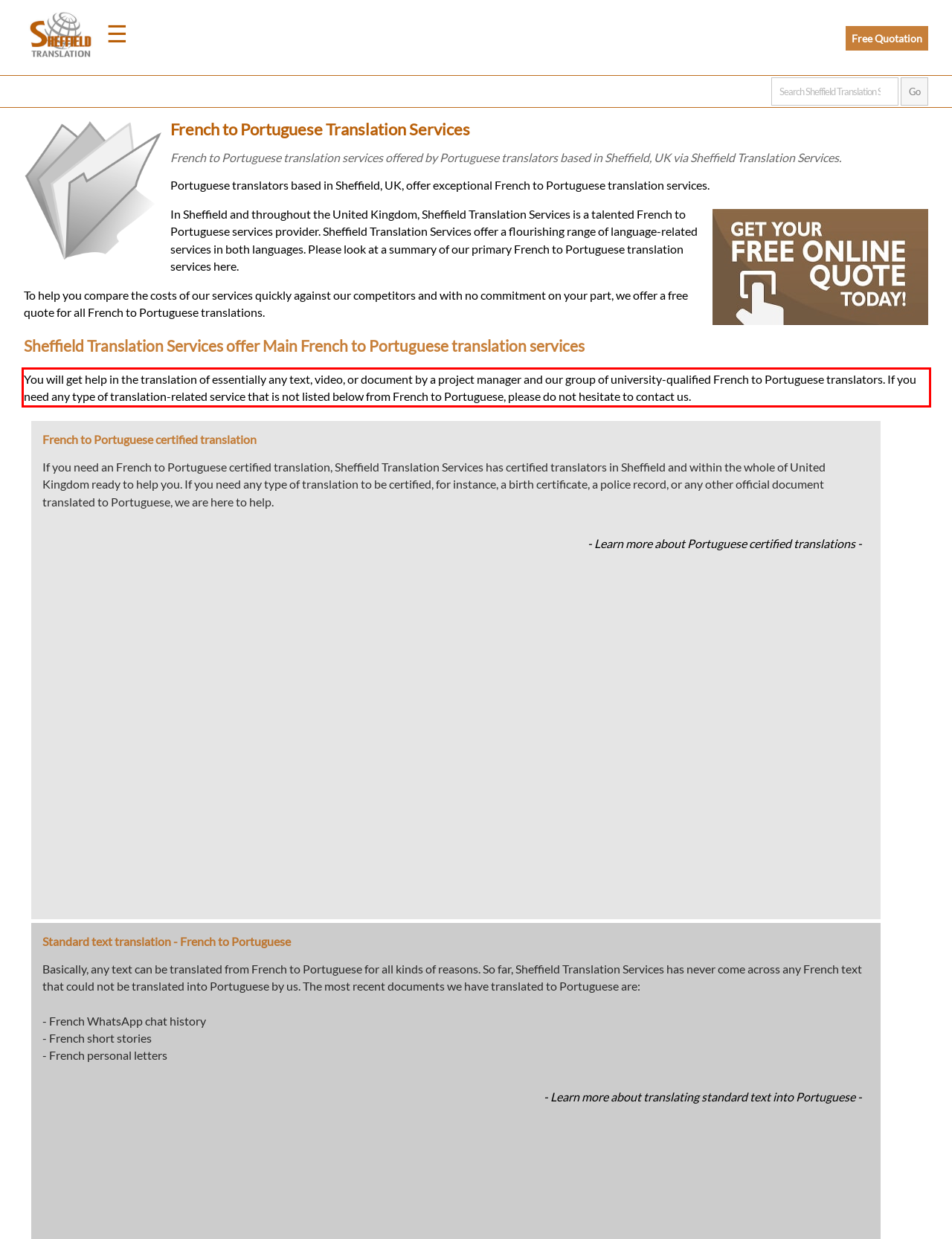You are provided with a screenshot of a webpage containing a red bounding box. Please extract the text enclosed by this red bounding box.

You will get help in the translation of essentially any text, video, or document by a project manager and our group of university-qualified French to Portuguese translators. If you need any type of translation-related service that is not listed below from French to Portuguese, please do not hesitate to contact us.